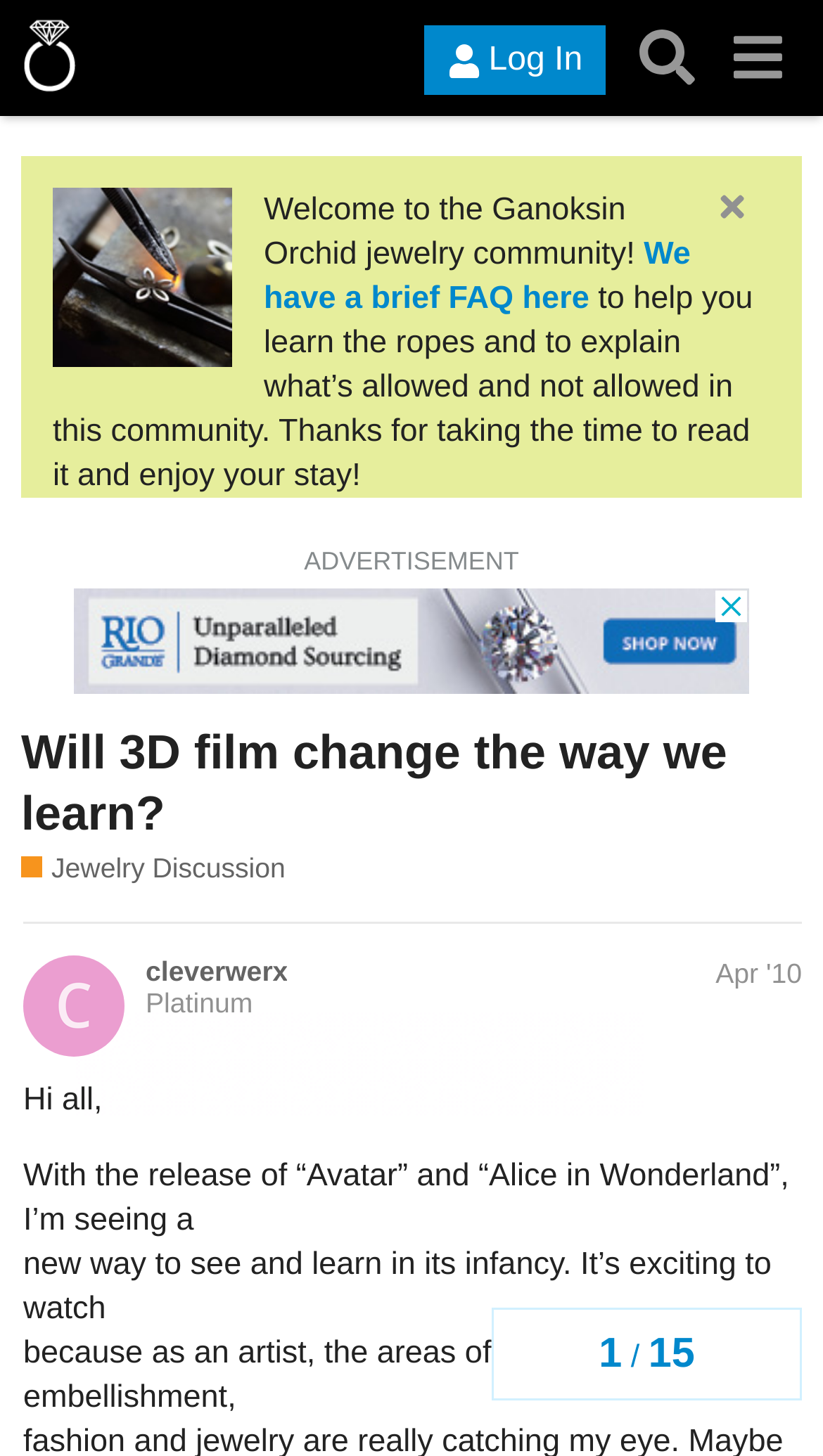What is the name of the person who started the discussion?
Please answer the question with a detailed response using the information from the screenshot.

I found the answer by looking at the text below the topic of discussion, which says 'cleverwerx Platinum Apr '10'.